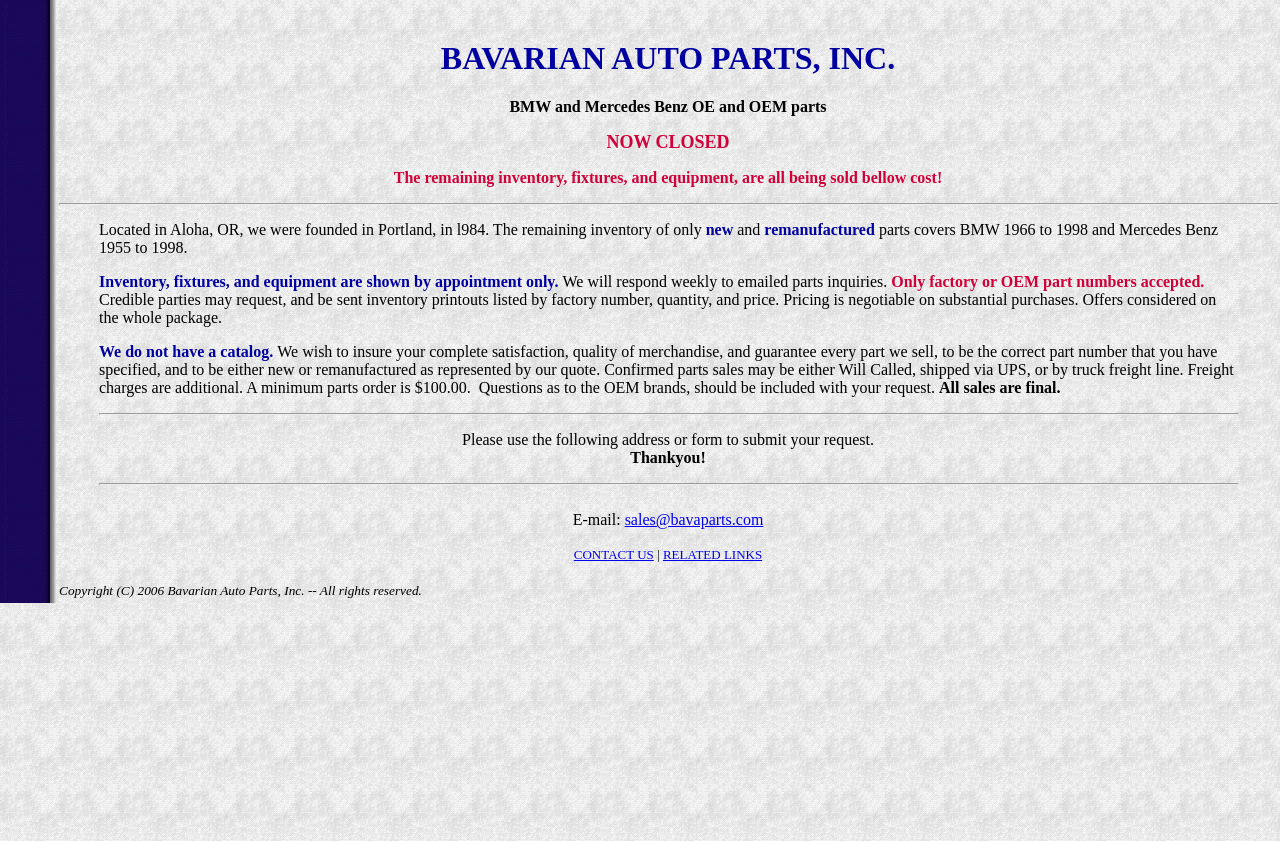What type of auto parts does Bavarian Auto Parts Inc. specialize in?
Analyze the screenshot and provide a detailed answer to the question.

Based on the webpage content, specifically the heading 'BAVARIAN AUTO PARTS, INC.' and the blockquote text 'BMW and Mercedes Benz OE and OEM parts', it is clear that Bavarian Auto Parts Inc. specializes in BMW and Mercedes auto parts.